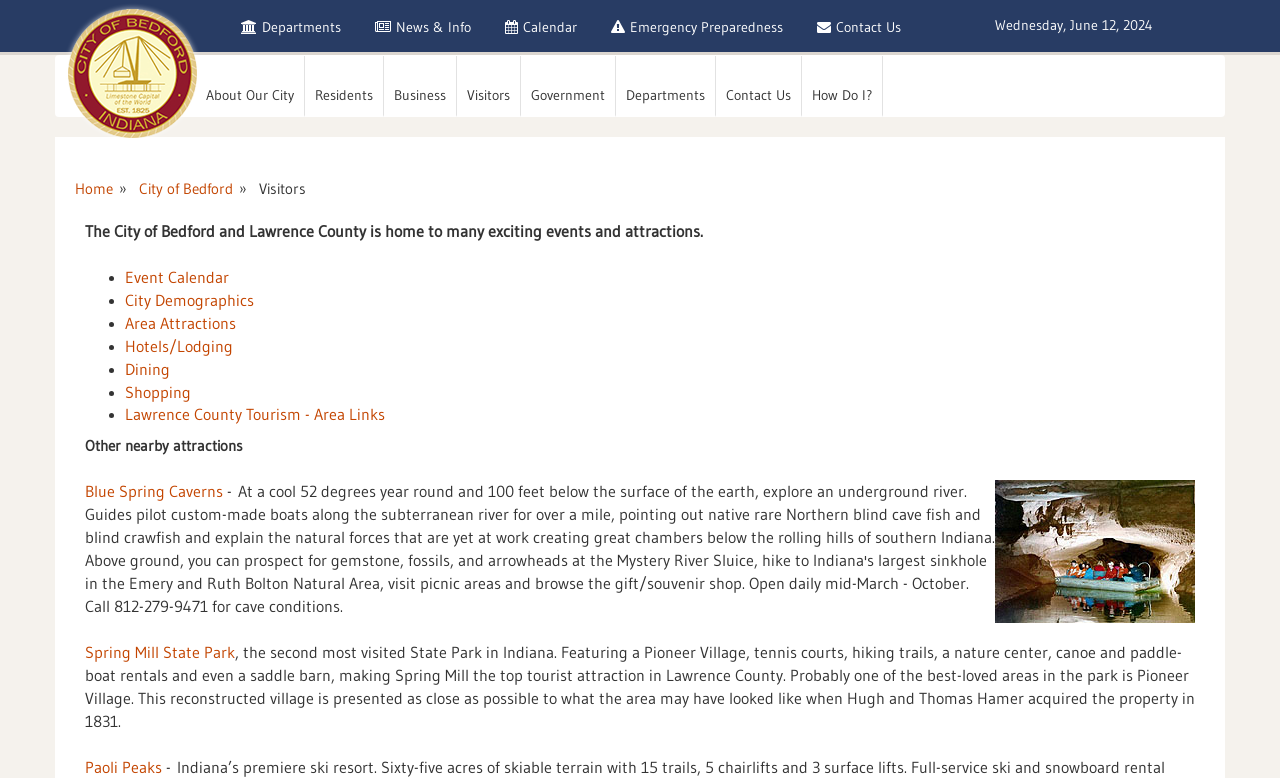Extract the bounding box coordinates for the HTML element that matches this description: "Shopping". The coordinates should be four float numbers between 0 and 1, i.e., [left, top, right, bottom].

[0.098, 0.49, 0.149, 0.516]